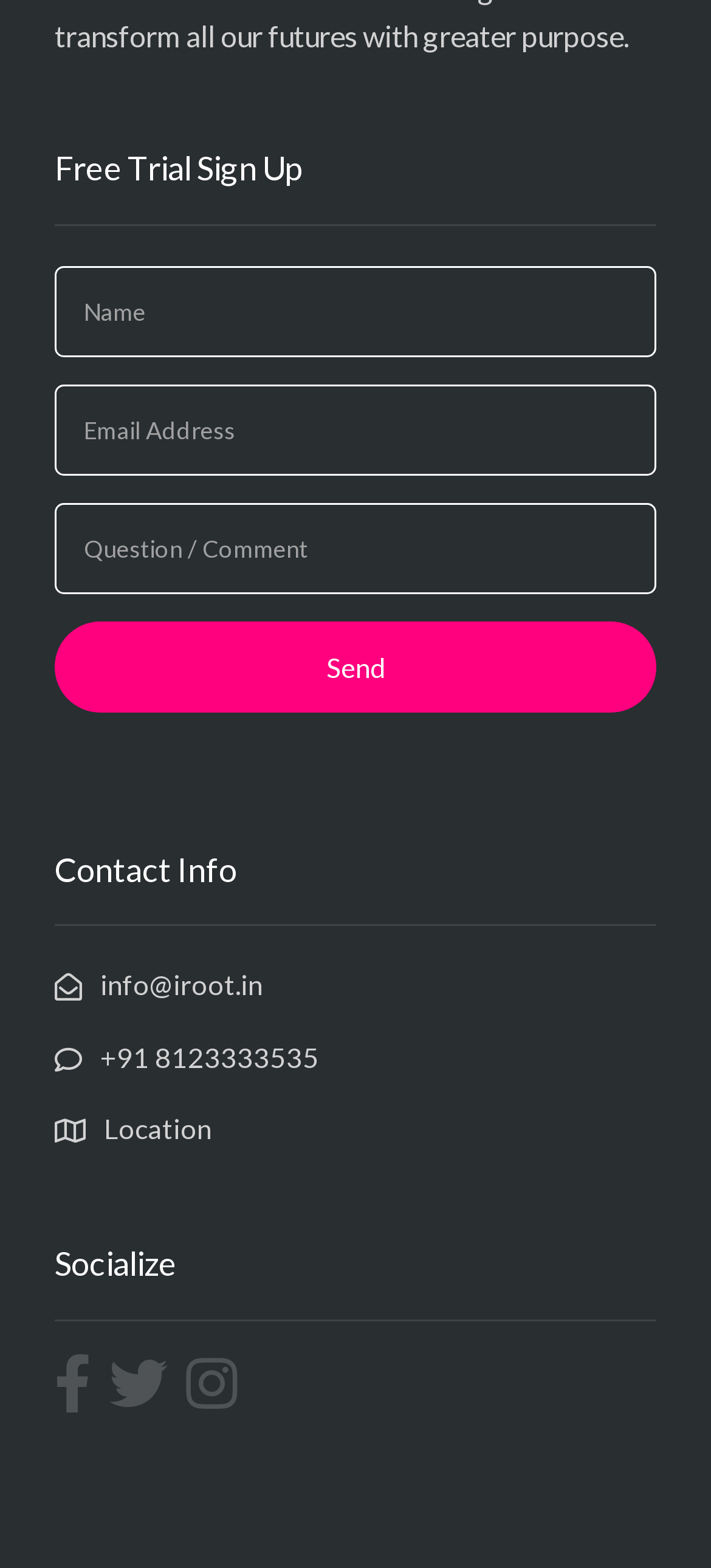Please identify the coordinates of the bounding box that should be clicked to fulfill this instruction: "View location".

[0.077, 0.129, 0.297, 0.15]